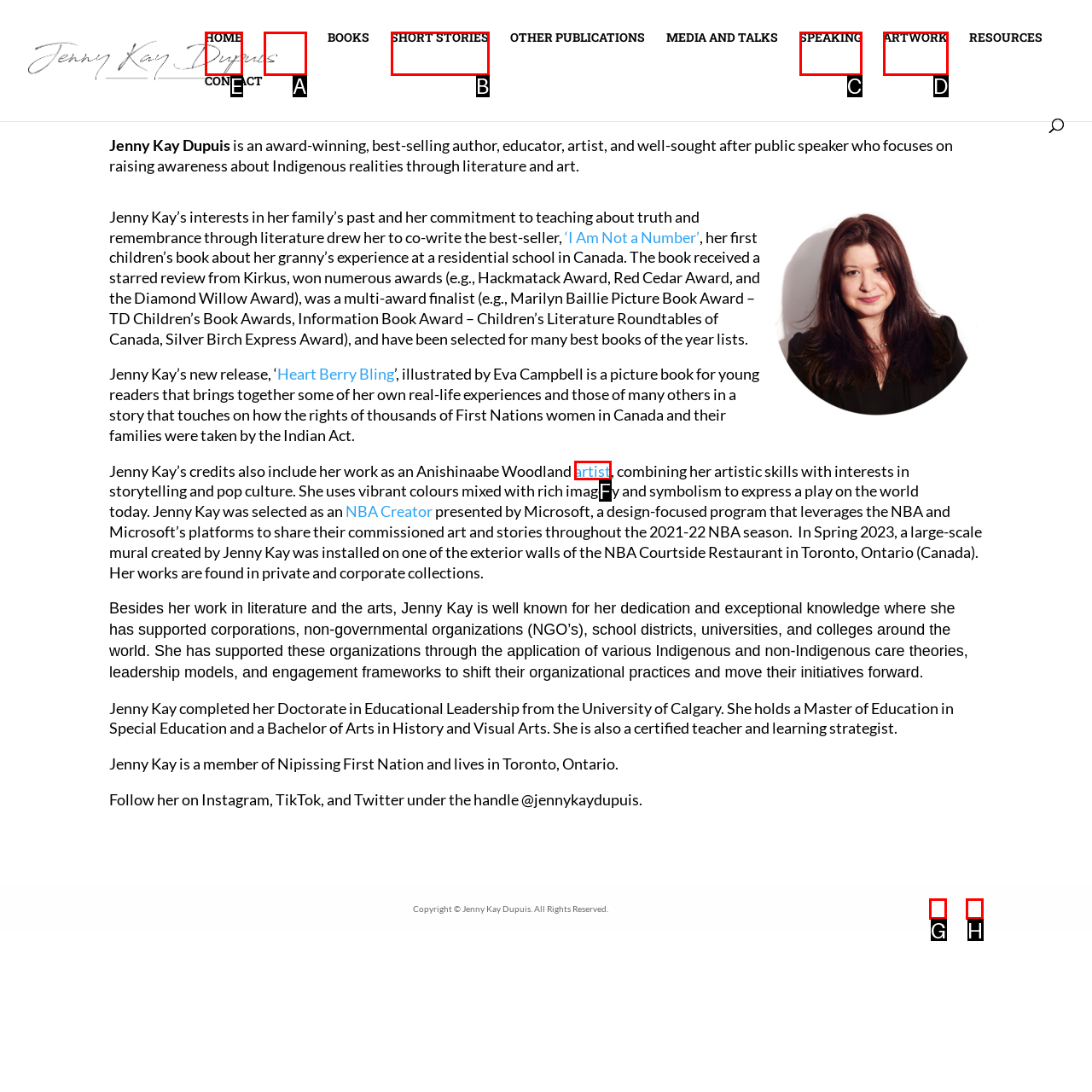Select the appropriate HTML element that needs to be clicked to execute the following task: Click on the HOME link. Respond with the letter of the option.

E